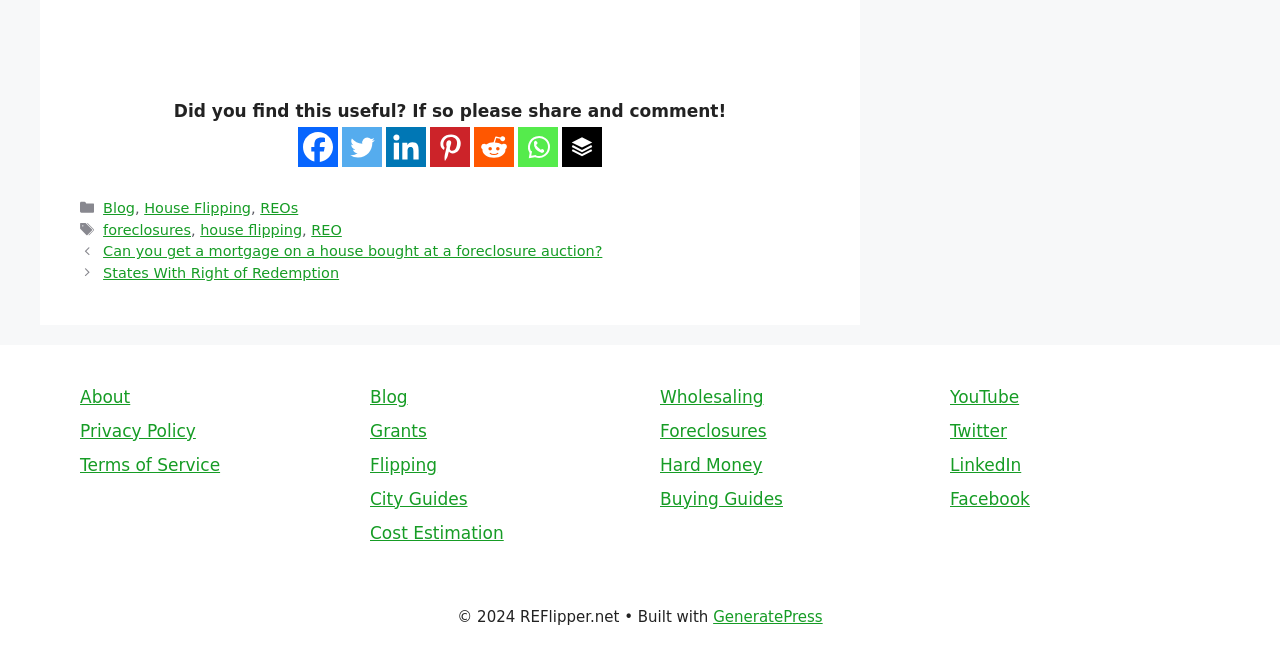Show the bounding box coordinates of the region that should be clicked to follow the instruction: "Learn about Cost Estimation."

[0.289, 0.805, 0.394, 0.836]